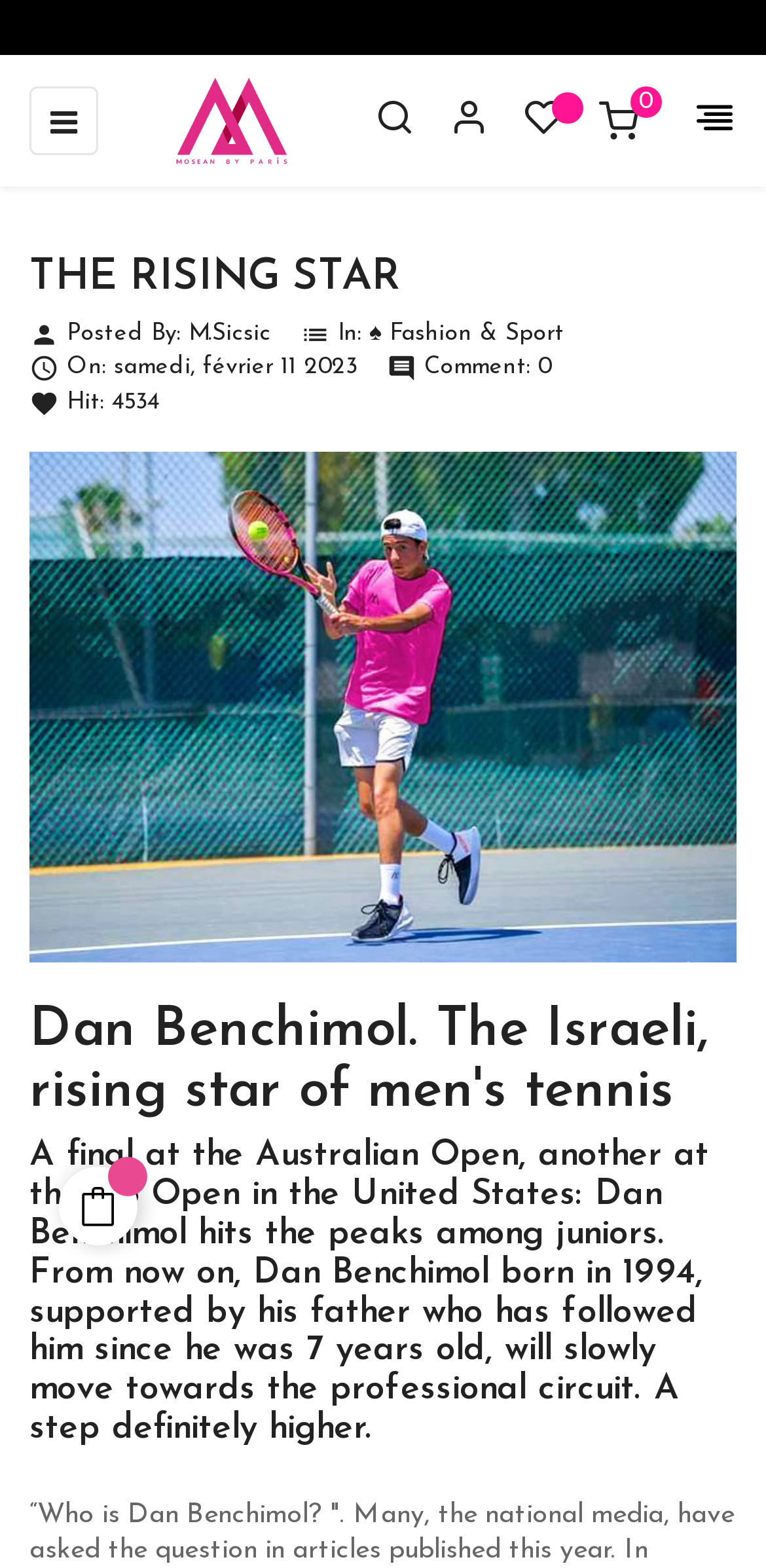Please provide a detailed answer to the question below based on the screenshot: 
Who is the author of this post?

The author of this post is M.Sicsic, which can be found in the 'Posted By:' section of the webpage, where it says 'Posted By: M.Sicsic'.